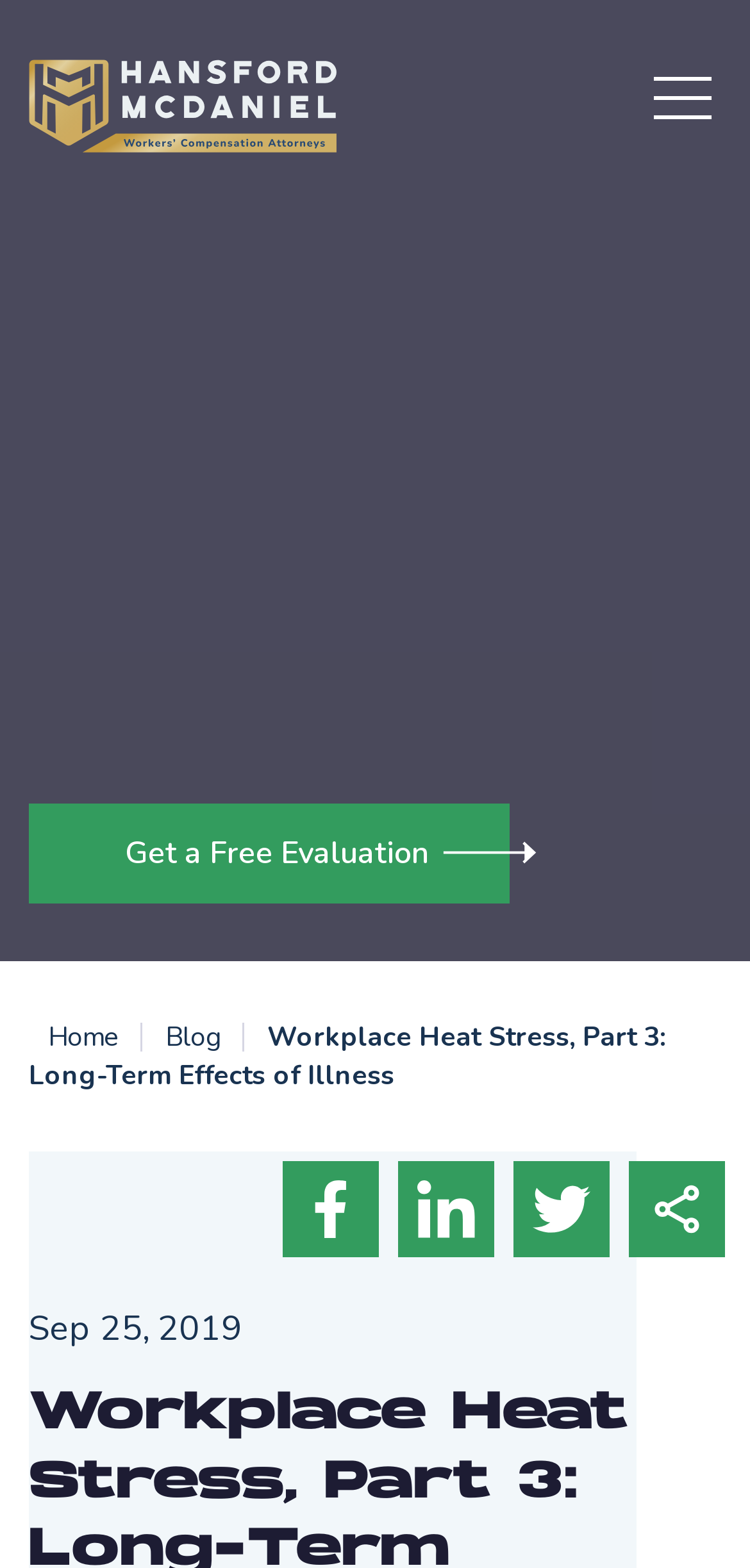Offer a thorough description of the webpage.

The webpage appears to be a blog article from Hansford McDaniel, a workers' compensation attorneys firm. At the top left corner, there is a logo of the firm, accompanied by a navigation toggle button at the top right corner. Below the logo, there are three links: "Get a Free Evaluation", "Home", and "Blog", arranged horizontally.

The main content of the webpage is an article titled "Workplace Heat Stress, Part 3: Long-Term Effects of Illness", which is displayed prominently in the middle of the page. The article's title is followed by the publication date, "Sep 25, 2019". 

At the bottom of the article, there are four social media sharing links: "Share on facebook", "Share on linkedin", "Share on twitter", and "Copy page link", each accompanied by a corresponding icon. These links are arranged horizontally and are positioned near the bottom of the page.